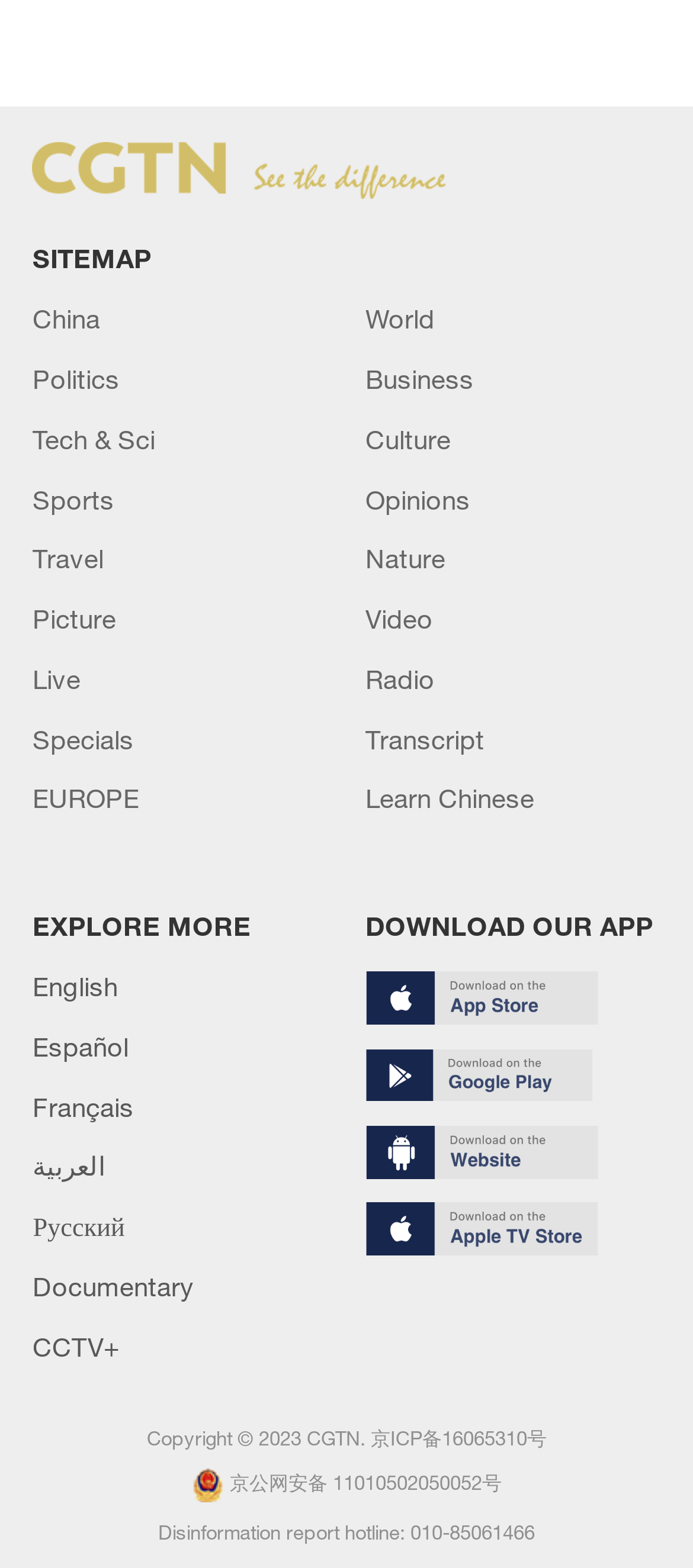What is the purpose of the 'DOWNLOAD OUR APP' button?
Using the image, provide a detailed and thorough answer to the question.

The 'DOWNLOAD OUR APP' button is likely a call-to-action that allows users to download a mobile app related to the website, possibly for accessing its content on-the-go.